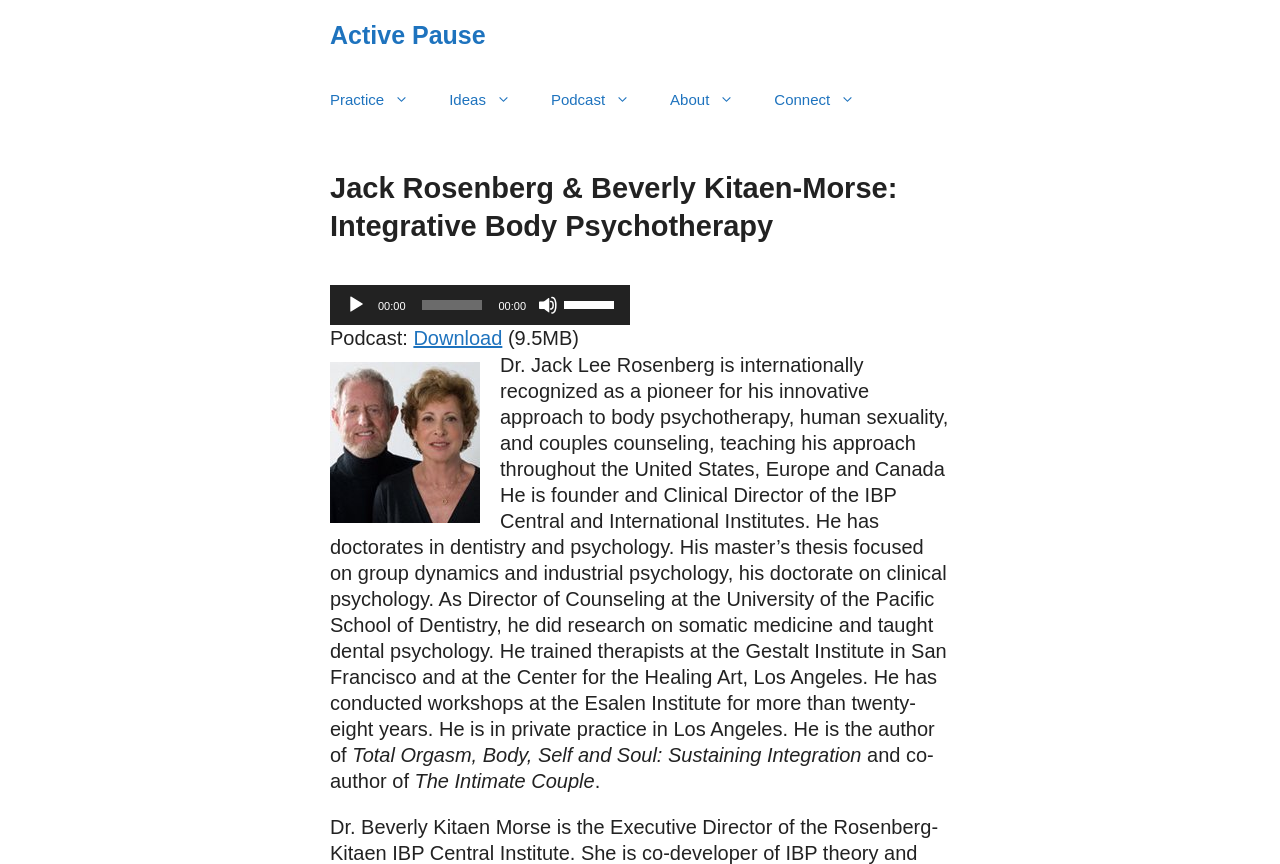Could you find the bounding box coordinates of the clickable area to complete this instruction: "Adjust the volume"?

[0.441, 0.33, 0.484, 0.372]